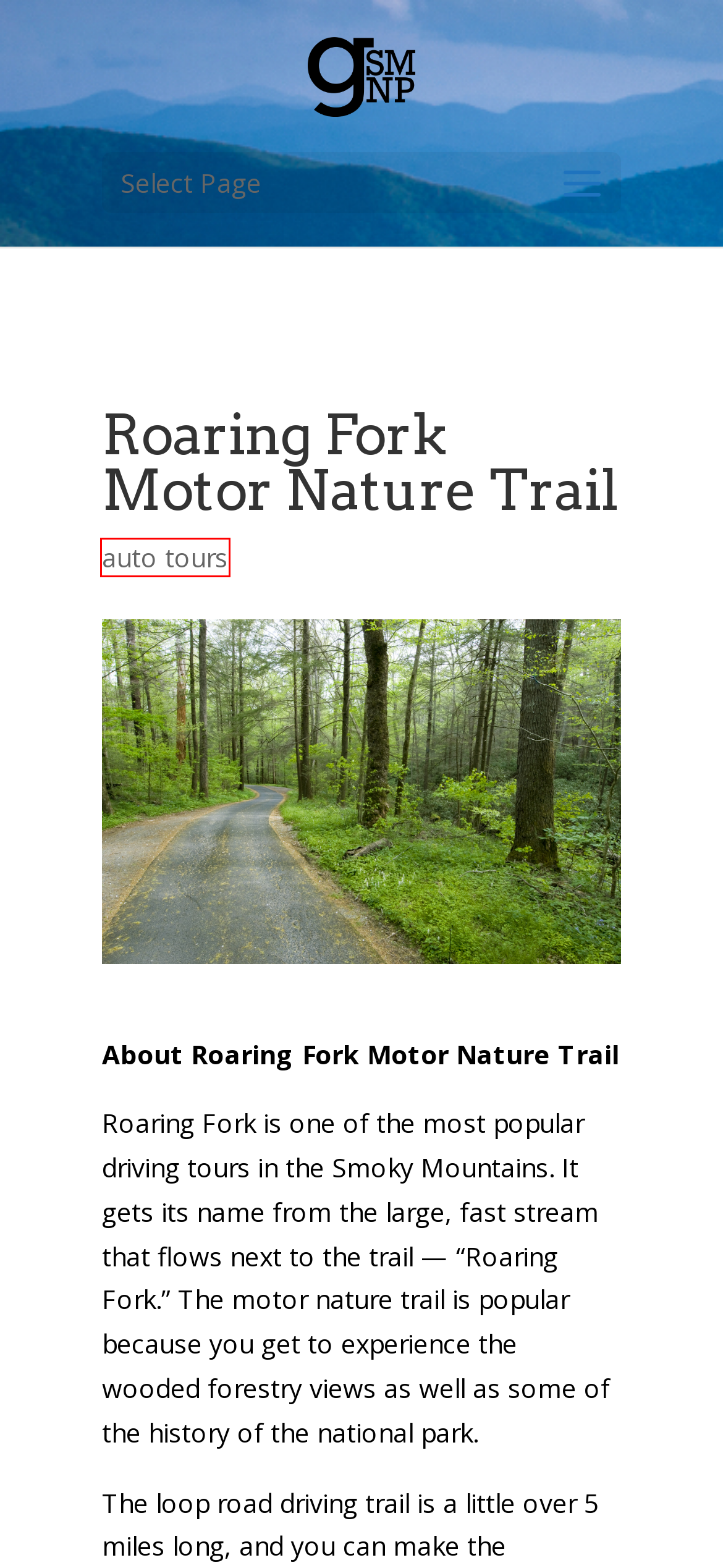Examine the screenshot of a webpage with a red bounding box around a specific UI element. Identify which webpage description best matches the new webpage that appears after clicking the element in the red bounding box. Here are the candidates:
A. frequently asked questions | gsmnp
B. tennessee | gsmnp
C. gsmnp | Great Smoky Mountains National Park
D. auto tours | gsmnp
E. flora | gsmnp
F. trout | gsmnp
G. brook | gsmnp
H. weddings | gsmnp

D